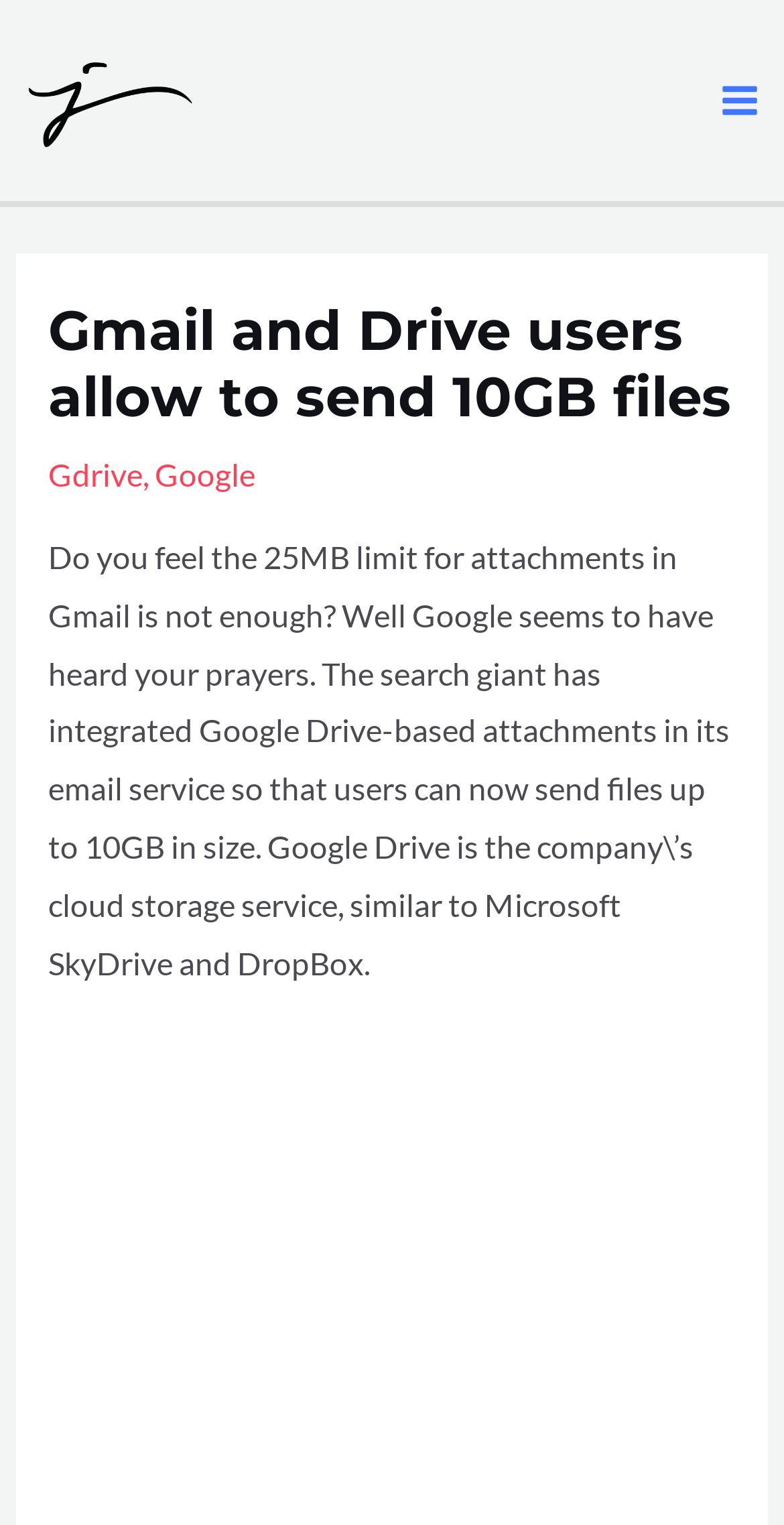Find the bounding box coordinates for the element described here: "Google".

[0.197, 0.299, 0.325, 0.323]